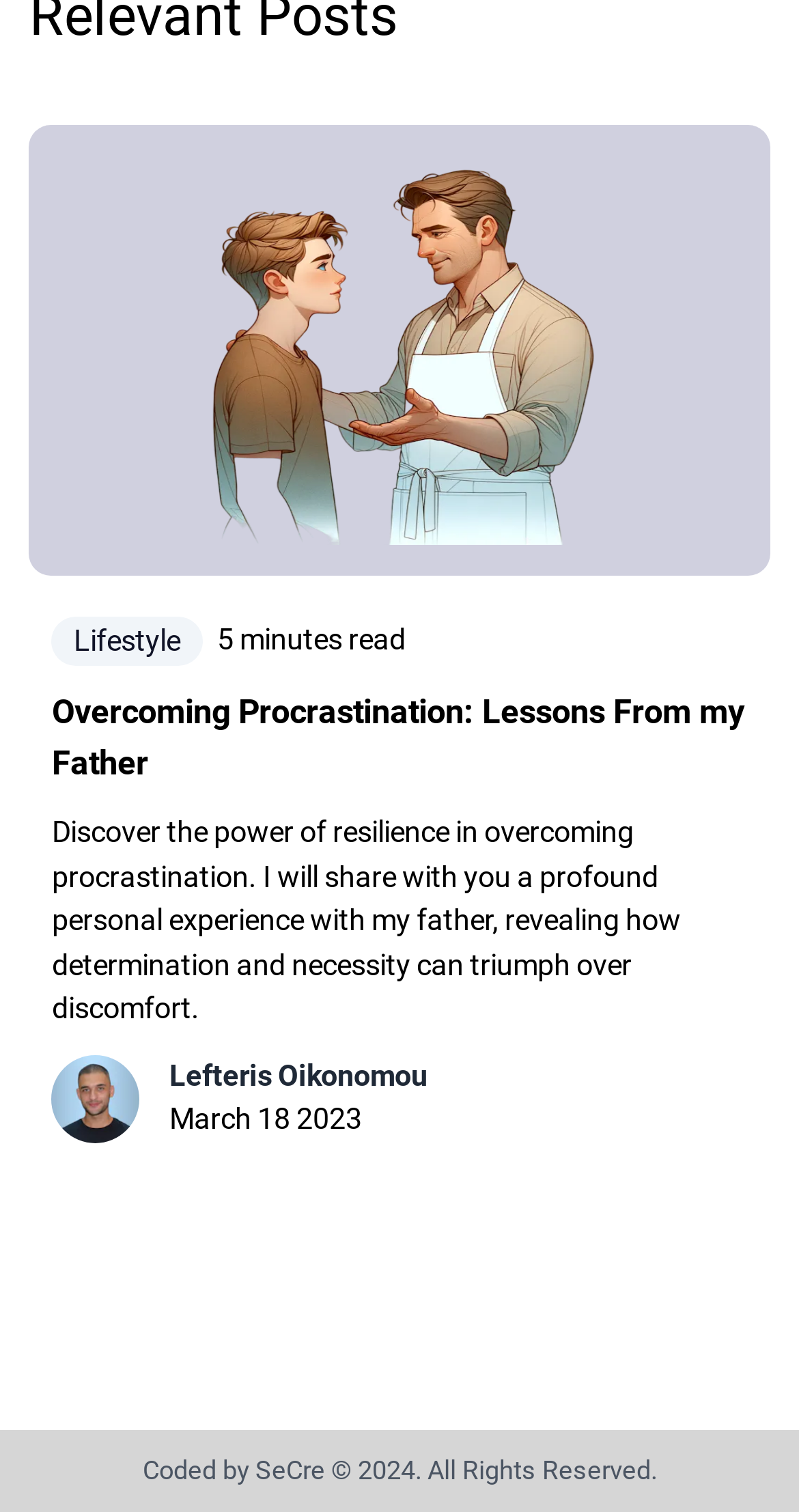Who is the author of the article?
Answer with a single word or phrase, using the screenshot for reference.

Lefteris Oikonomou